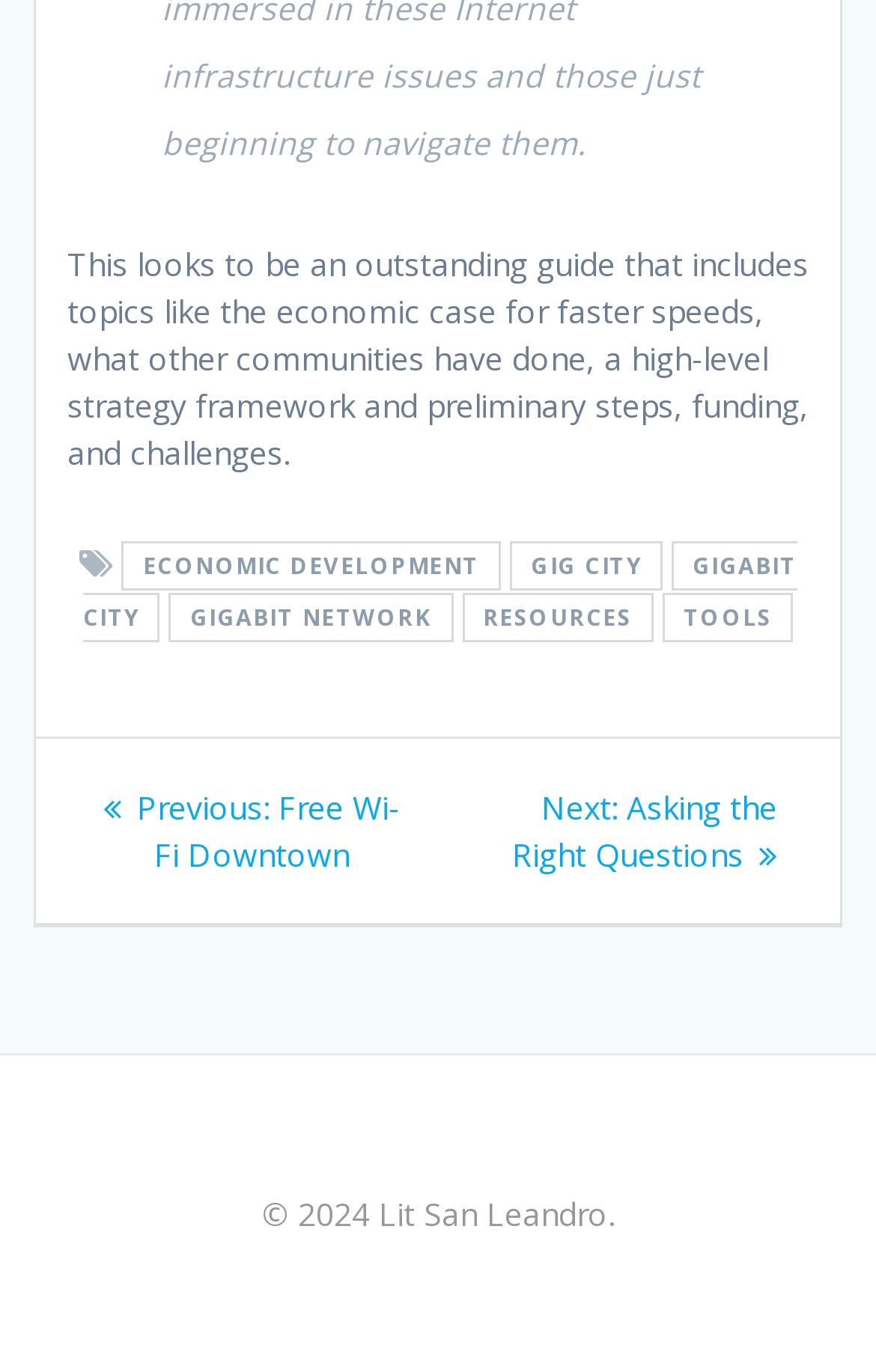For the element described, predict the bounding box coordinates as (top-left x, top-left y, bottom-right x, bottom-right y). All values should be between 0 and 1. Element description: tools

[0.756, 0.433, 0.905, 0.468]